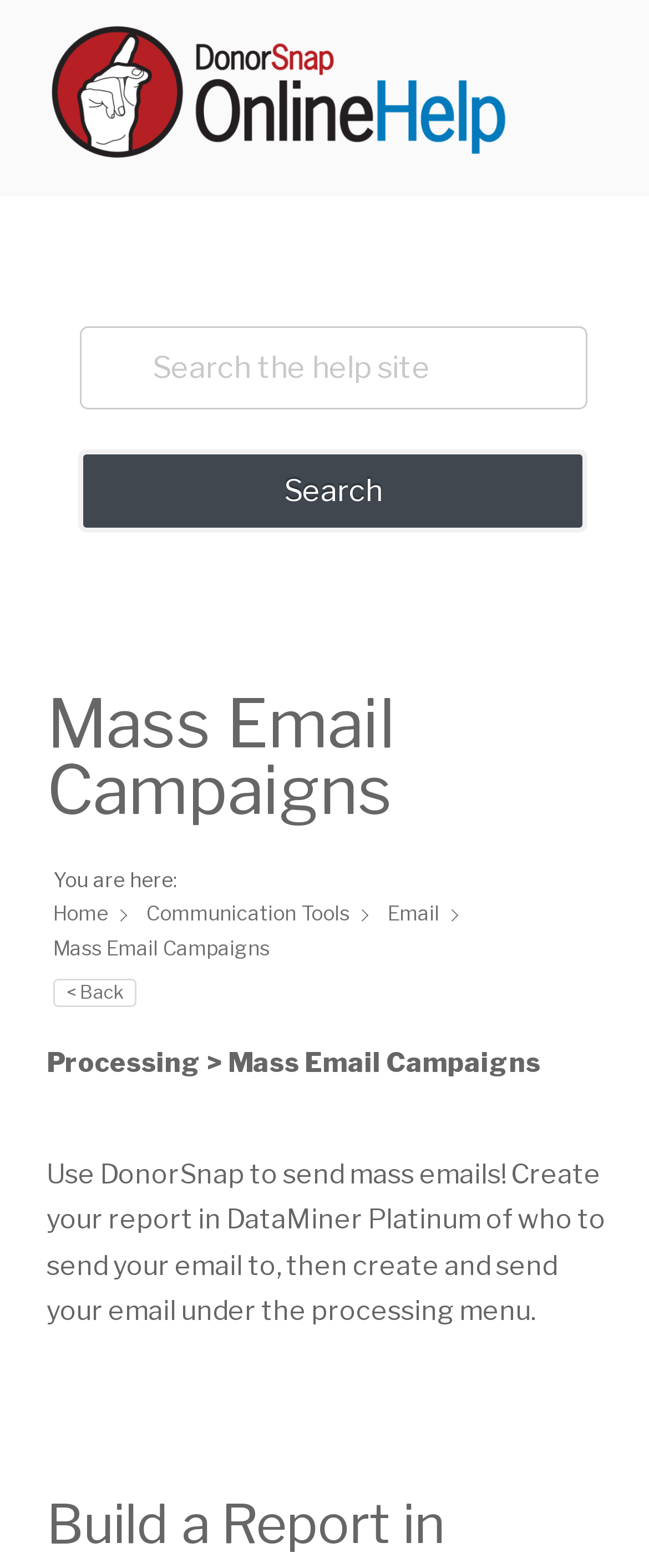Can you find and generate the webpage's heading?

Mass Email Campaigns